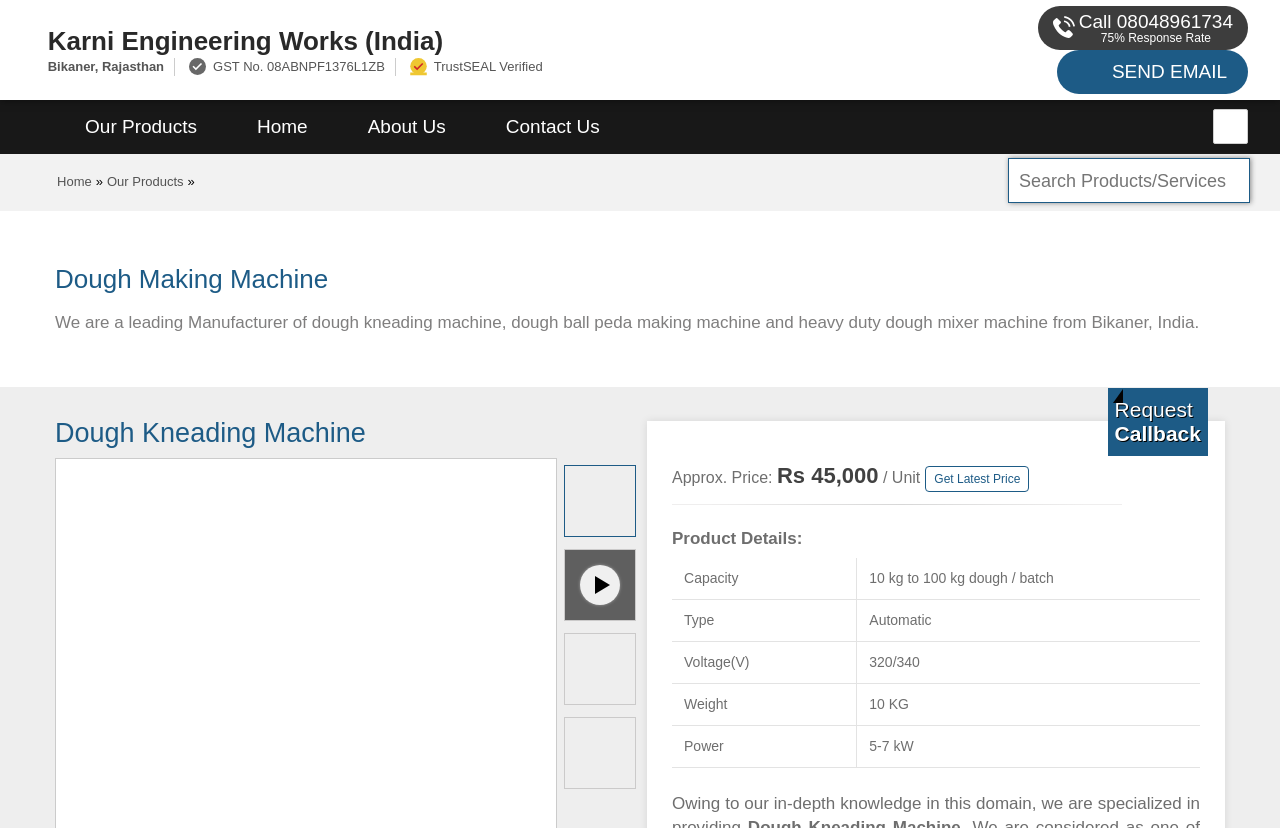Kindly determine the bounding box coordinates of the area that needs to be clicked to fulfill this instruction: "Get the latest price of the dough kneading machine".

[0.73, 0.57, 0.797, 0.587]